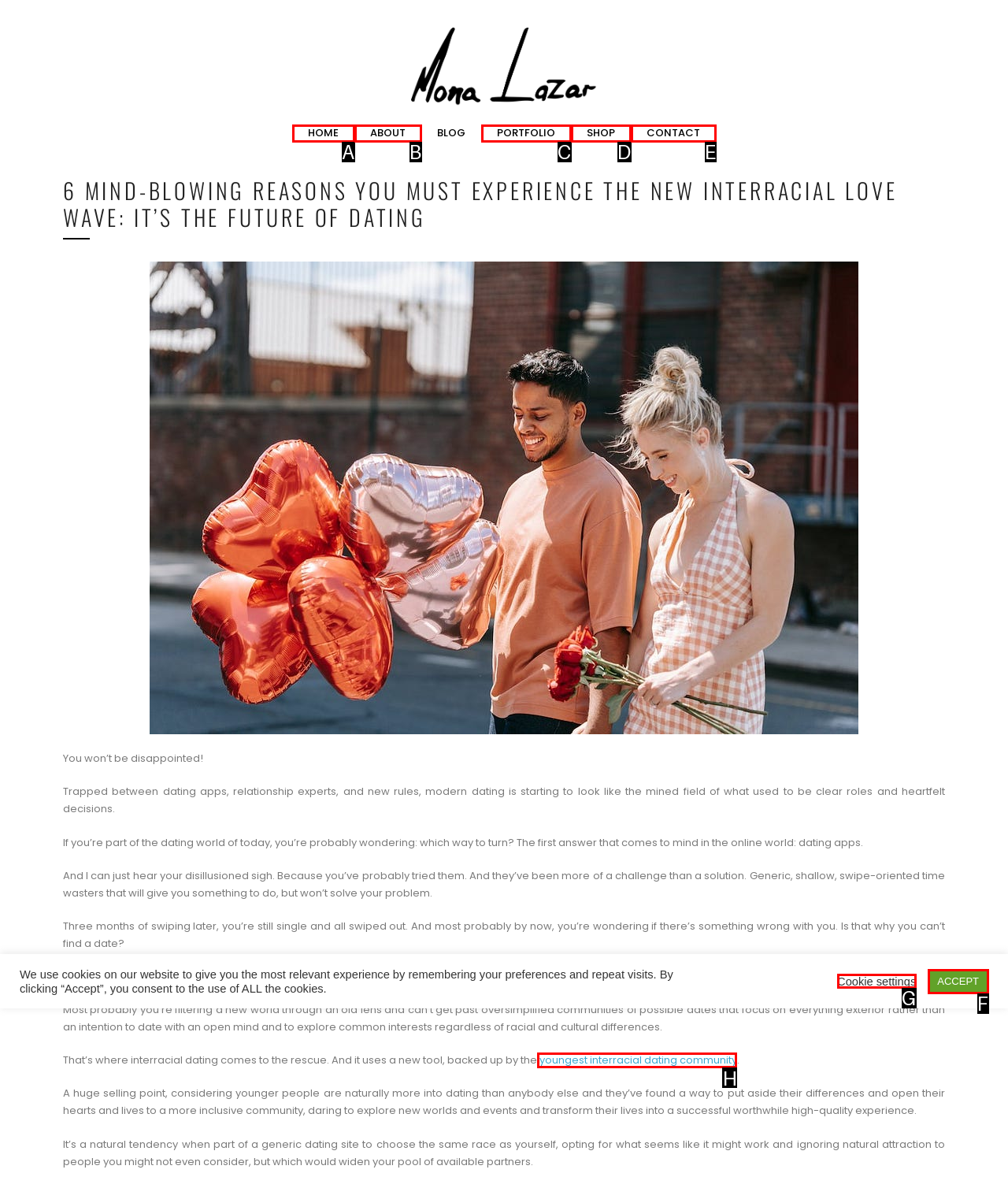Tell me which one HTML element I should click to complete this task: Click the youngest interracial dating community link Answer with the option's letter from the given choices directly.

H